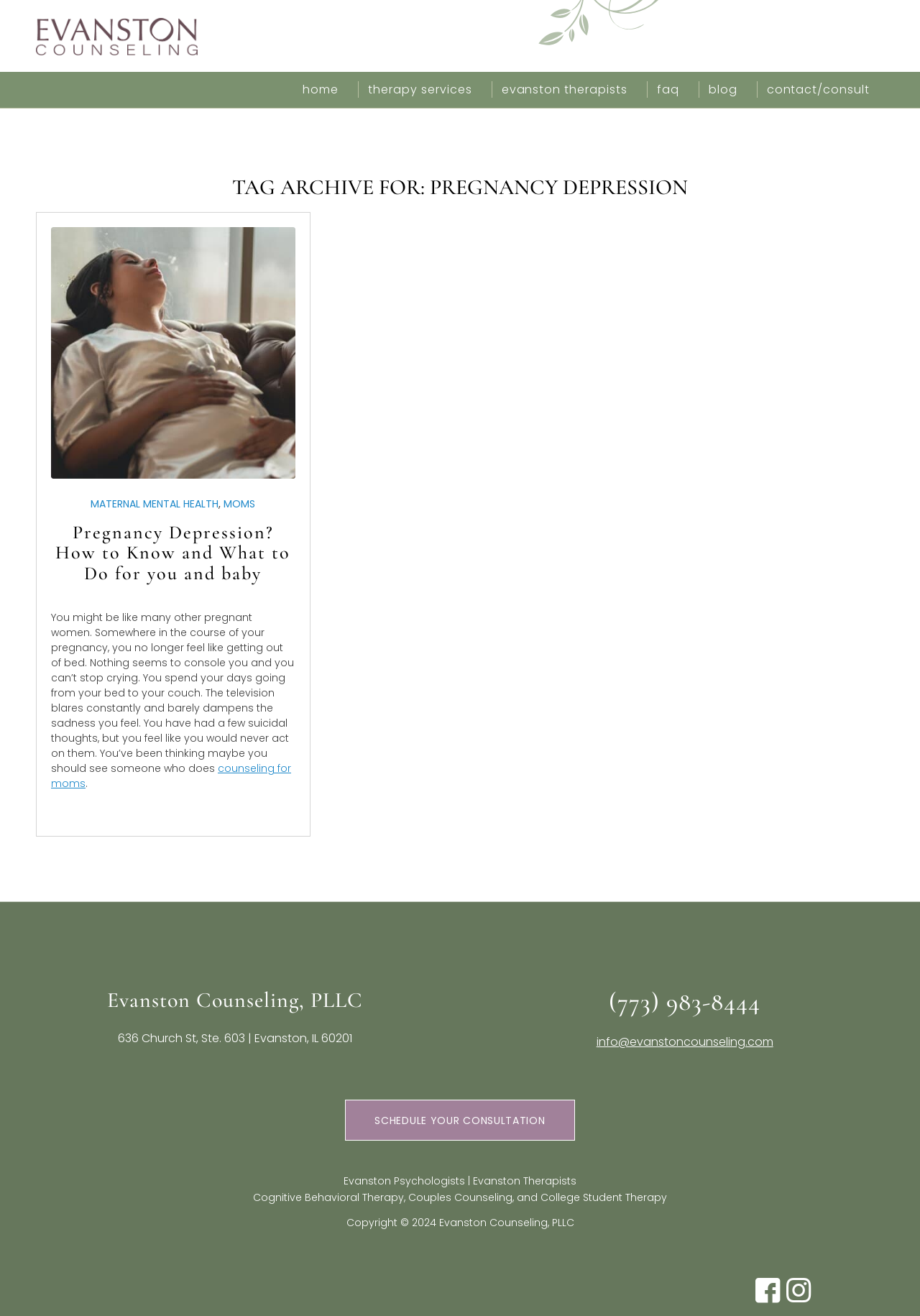Generate a thorough explanation of the webpage's elements.

The webpage is about Evanston Counseling, a therapy service provider, and specifically focuses on pregnancy depression. At the top left, there is a logo of Evanston Counseling, accompanied by a link to the homepage. To the right of the logo, there is a vertical menu with six items: home, therapy services, Evanston therapists, FAQ, blog, and contact/consult.

Below the menu, there is a main section that takes up most of the page. It starts with a heading that reads "TAG ARCHIVE FOR: PREGNANCY DEPRESSION". Underneath, there is an article section that contains a link, followed by a header that reads "Pregnancy Depression? How to Know and What to Do for you and baby". This header is accompanied by a link to the same title. Below the header, there is a block of text that describes the symptoms of pregnancy depression and the importance of seeking help.

Further down, there is a section that provides information about Evanston Counseling, including its address, phone number, and email. There is also a link to schedule a consultation and a list of services offered, including cognitive behavioral therapy, couples counseling, and college student therapy. At the very bottom, there is a copyright notice and a layout table with two hidden links.

Throughout the page, there are several links to various resources and services related to pregnancy depression and counseling. The overall structure of the page is organized and easy to navigate, with clear headings and concise text.